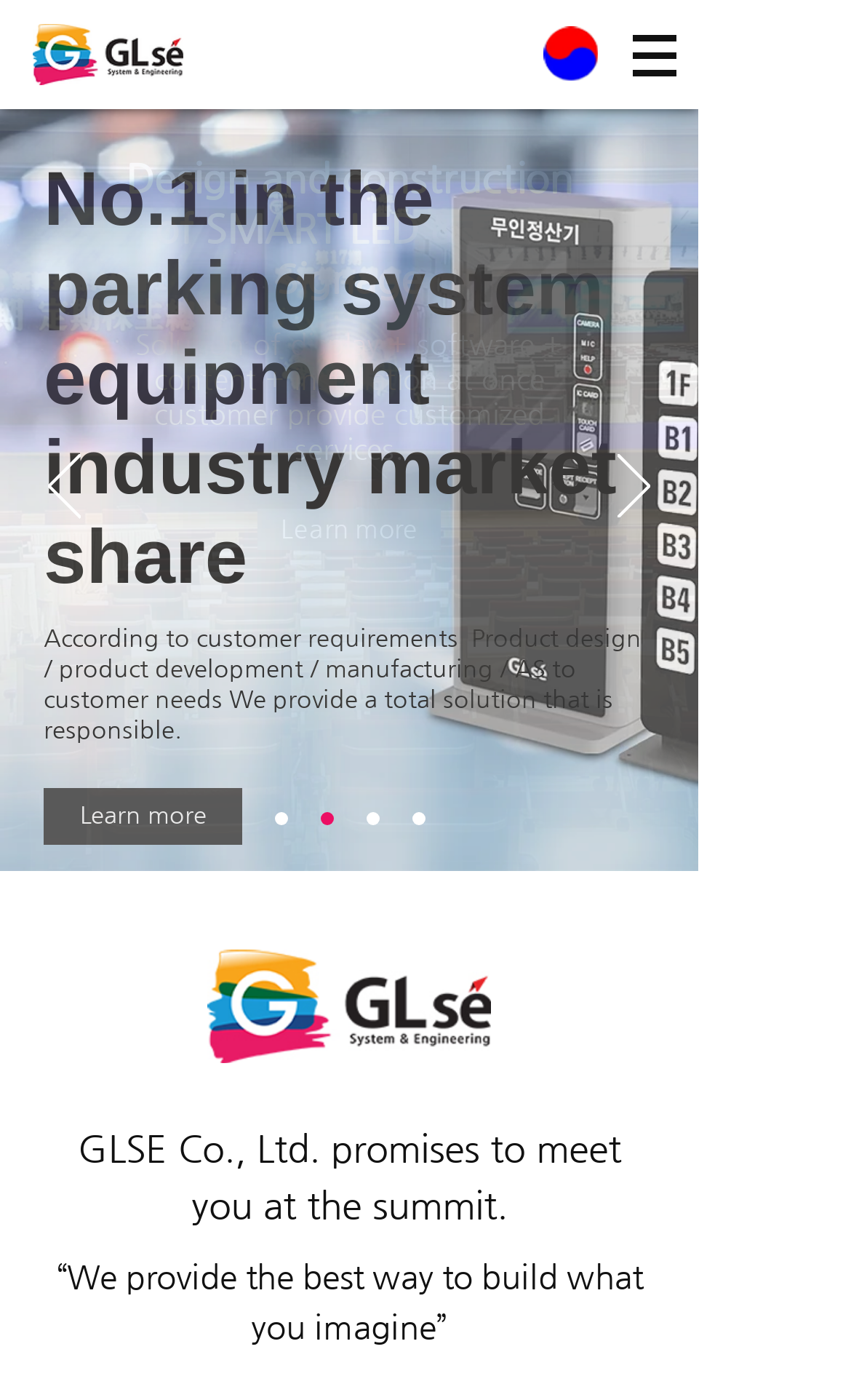Please identify the bounding box coordinates of where to click in order to follow the instruction: "Go to the site navigation menu".

[0.718, 0.008, 0.821, 0.07]